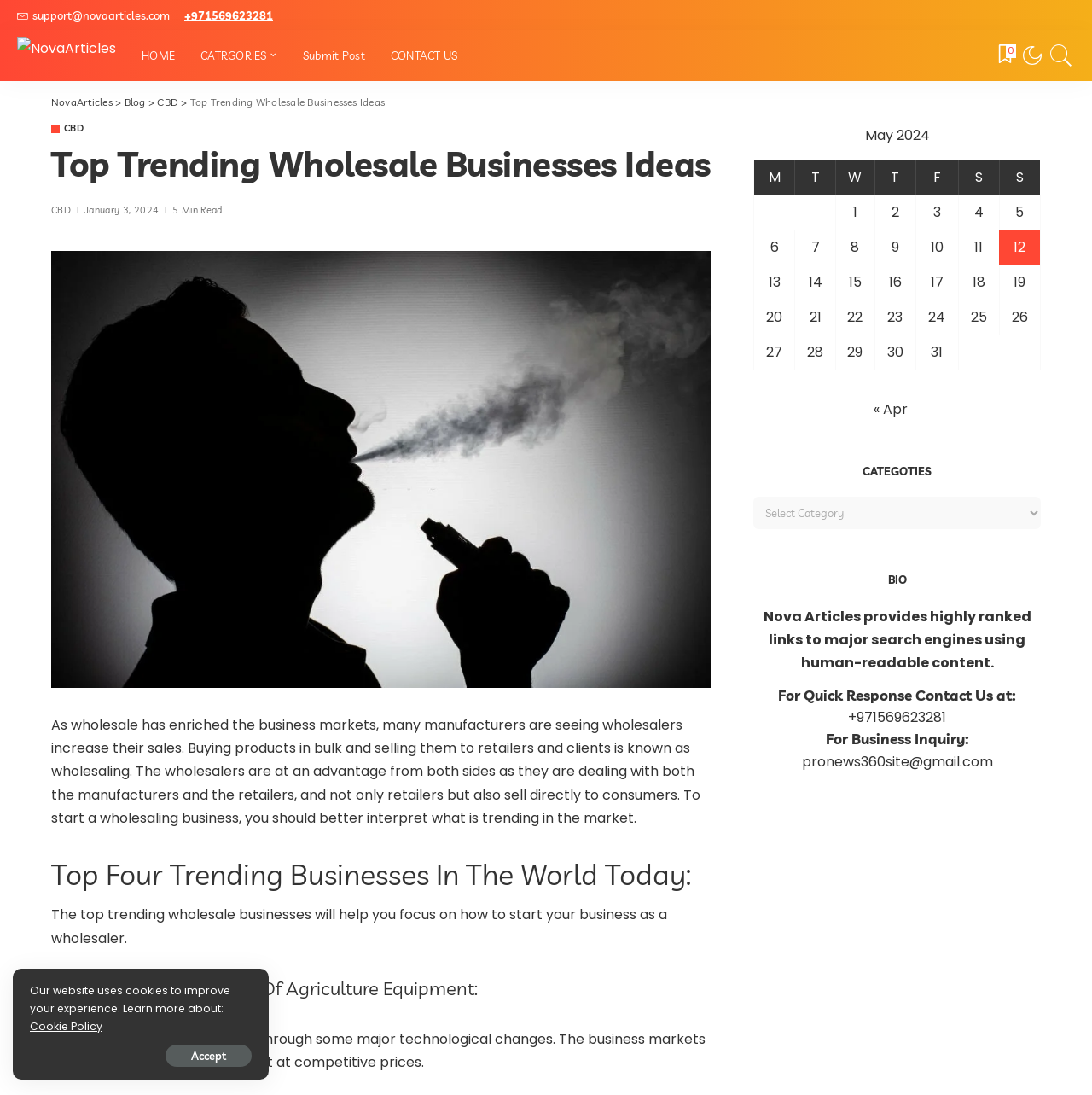What is the topic of the article?
Please provide a single word or phrase as the answer based on the screenshot.

Wholesale Businesses